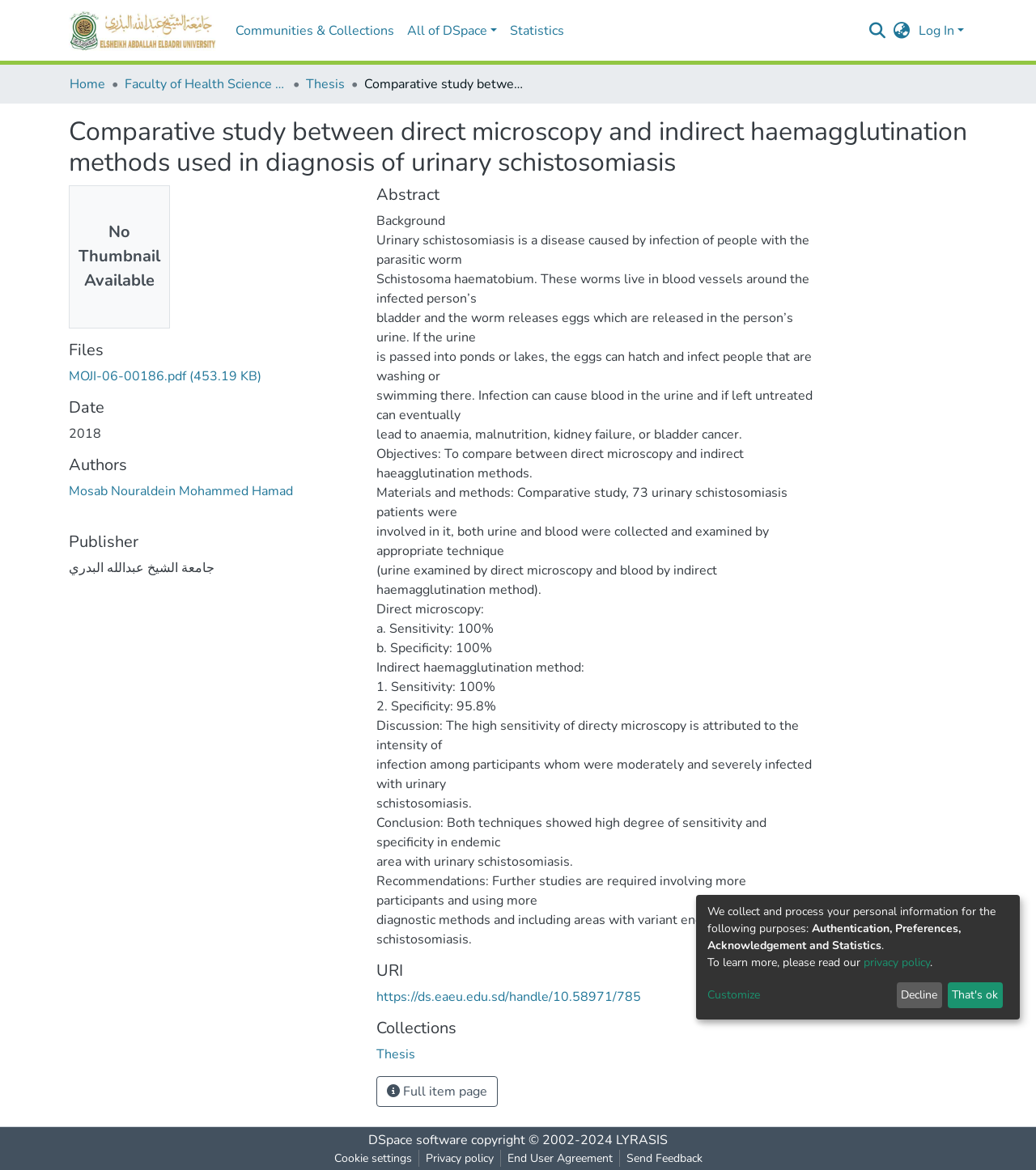What is the name of the university mentioned in the publisher section?
From the screenshot, supply a one-word or short-phrase answer.

جامعة الشيخ عبدالله البدري